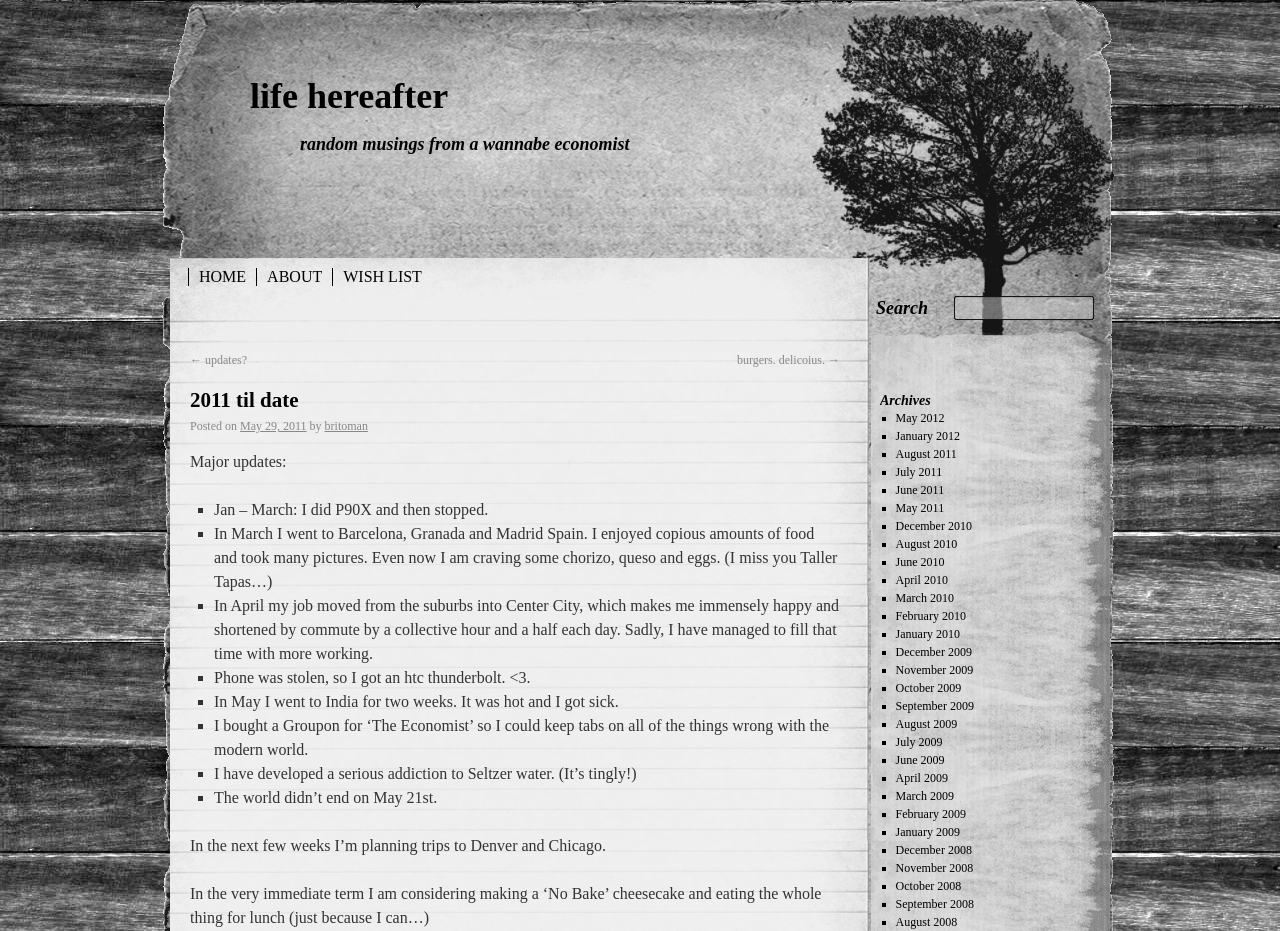Please specify the bounding box coordinates for the clickable region that will help you carry out the instruction: "Go to the home page".

[0.148, 0.288, 0.2, 0.307]